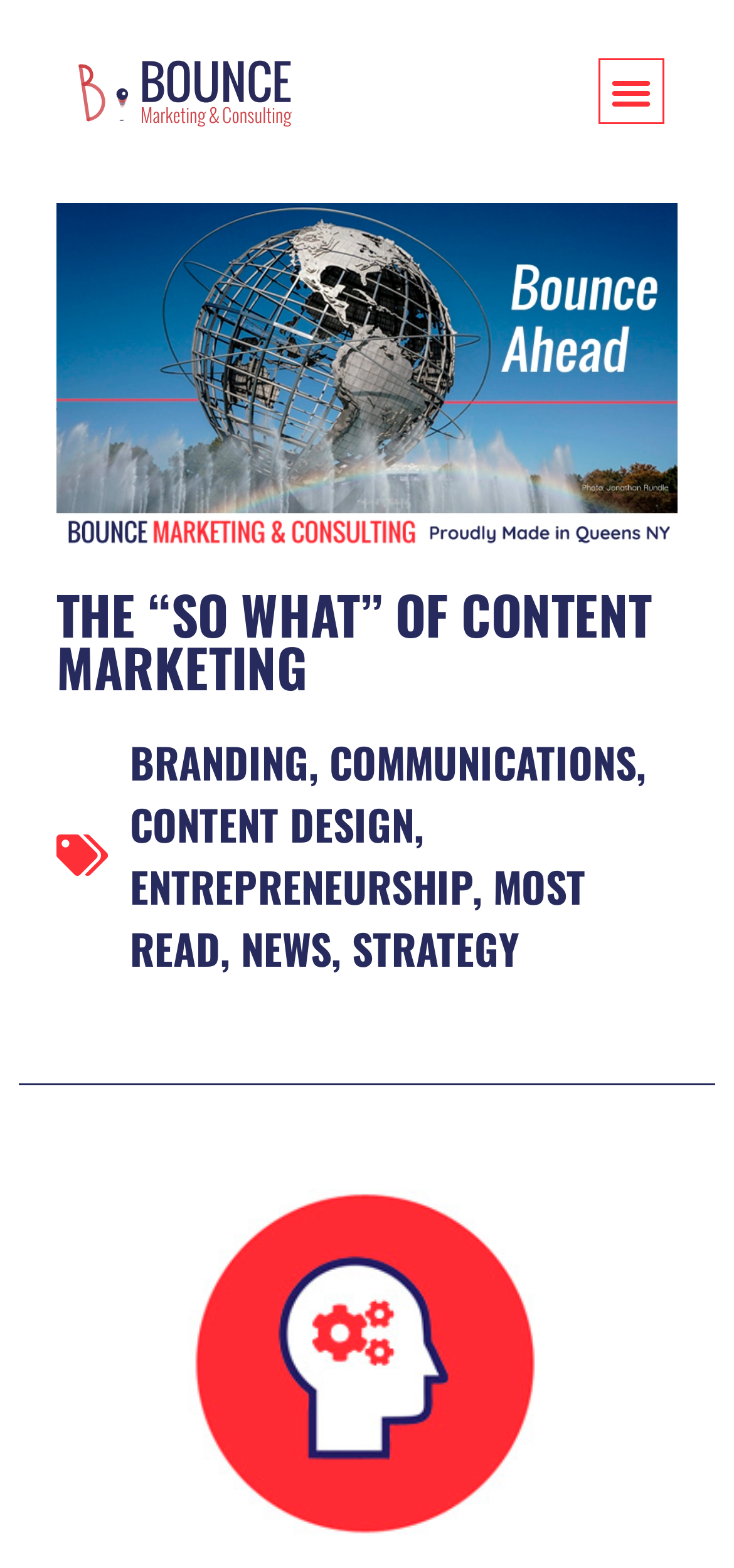How many links are in the main navigation?
Using the image as a reference, answer the question in detail.

The main navigation is located below the company logo and above the main content. It consists of links with the following texts: 'BRANDING', 'COMMUNICATIONS', 'CONTENT DESIGN', 'ENTREPRENEURSHIP', 'MOST READ', and 'NEWS'. There are six links in total.